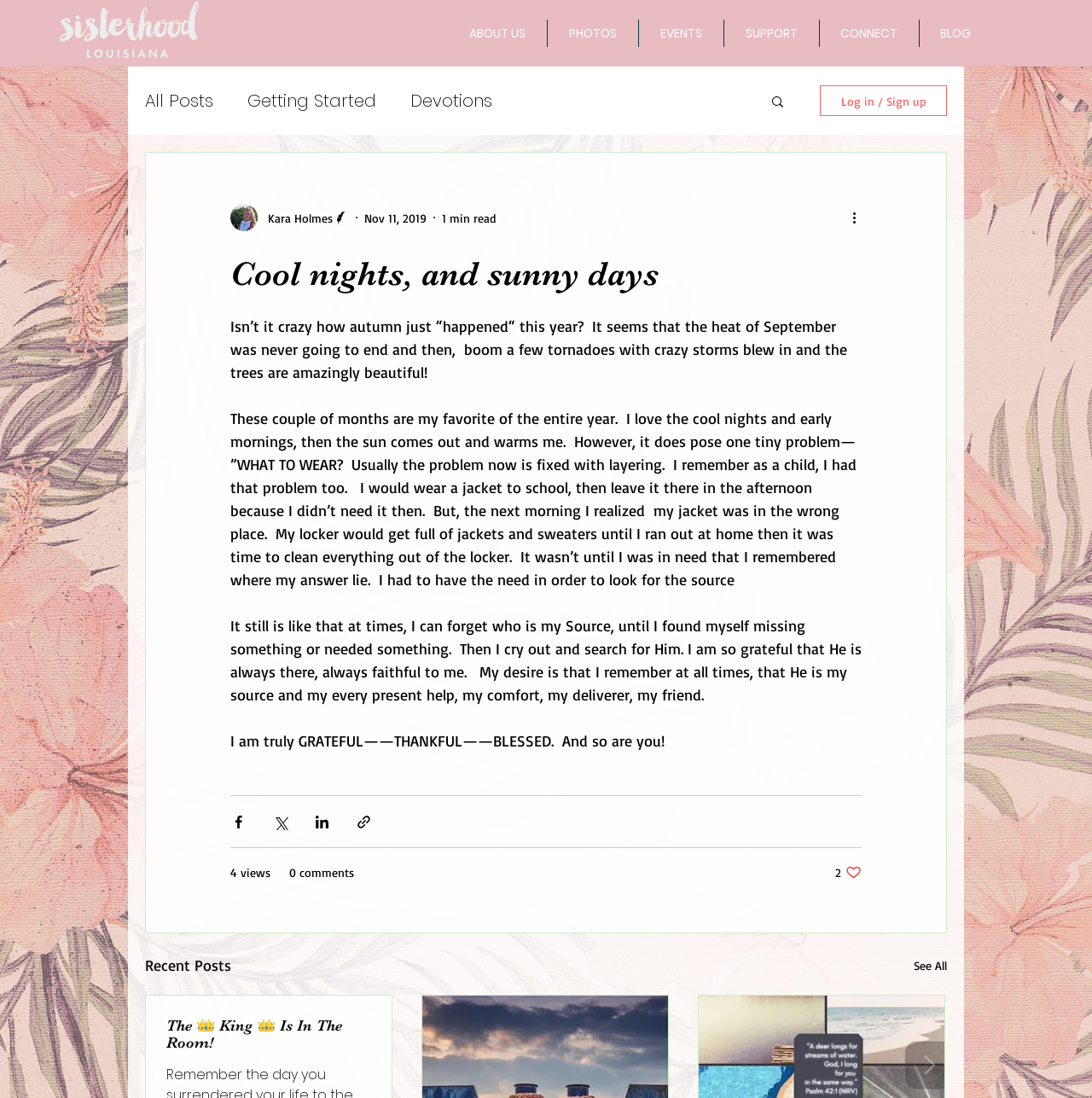Locate the bounding box coordinates of the clickable area to execute the instruction: "Read the 'Cool nights, and sunny days' article". Provide the coordinates as four float numbers between 0 and 1, represented as [left, top, right, bottom].

[0.133, 0.138, 0.867, 0.85]